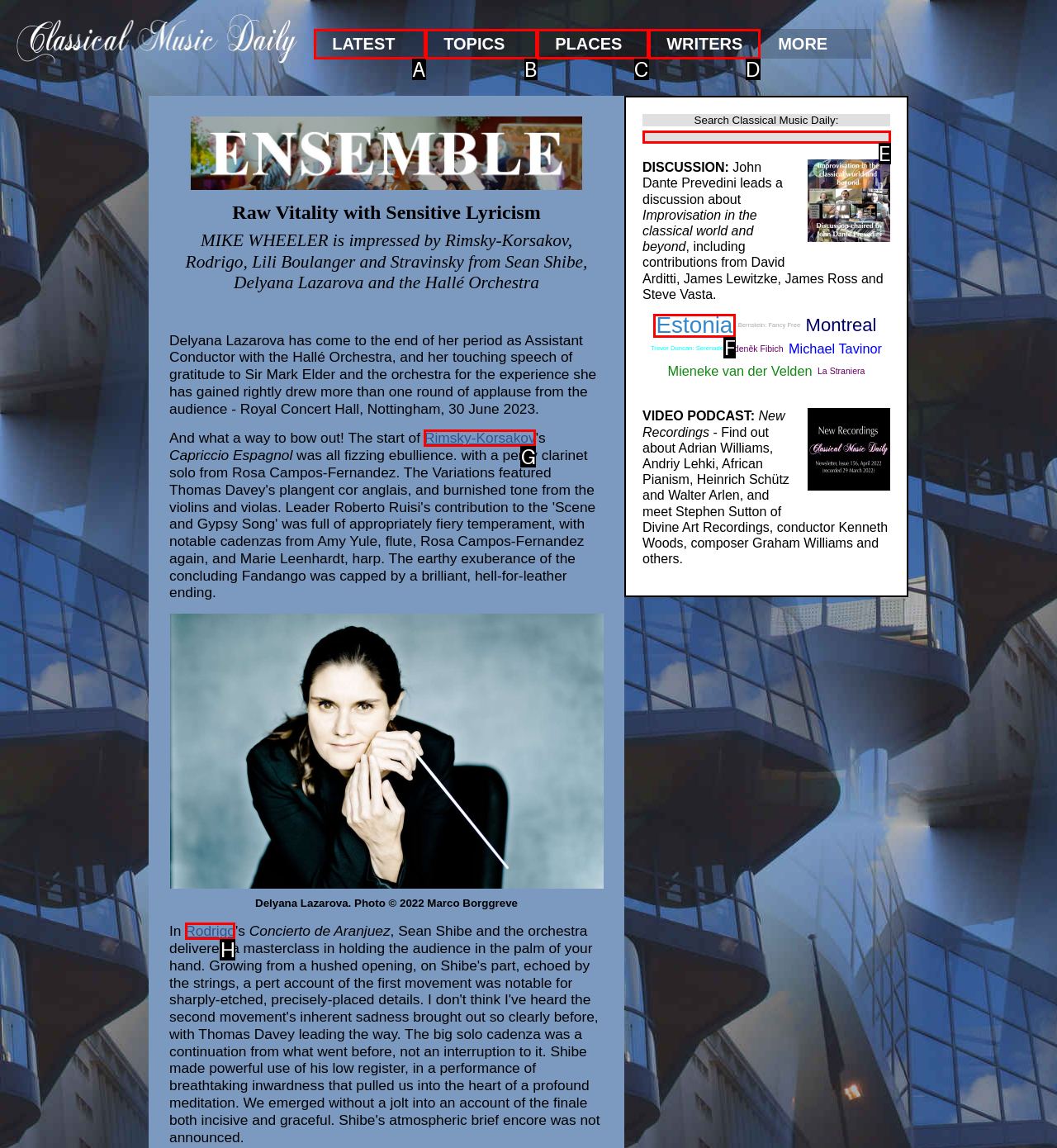Given the description: Writers
Identify the letter of the matching UI element from the options.

D